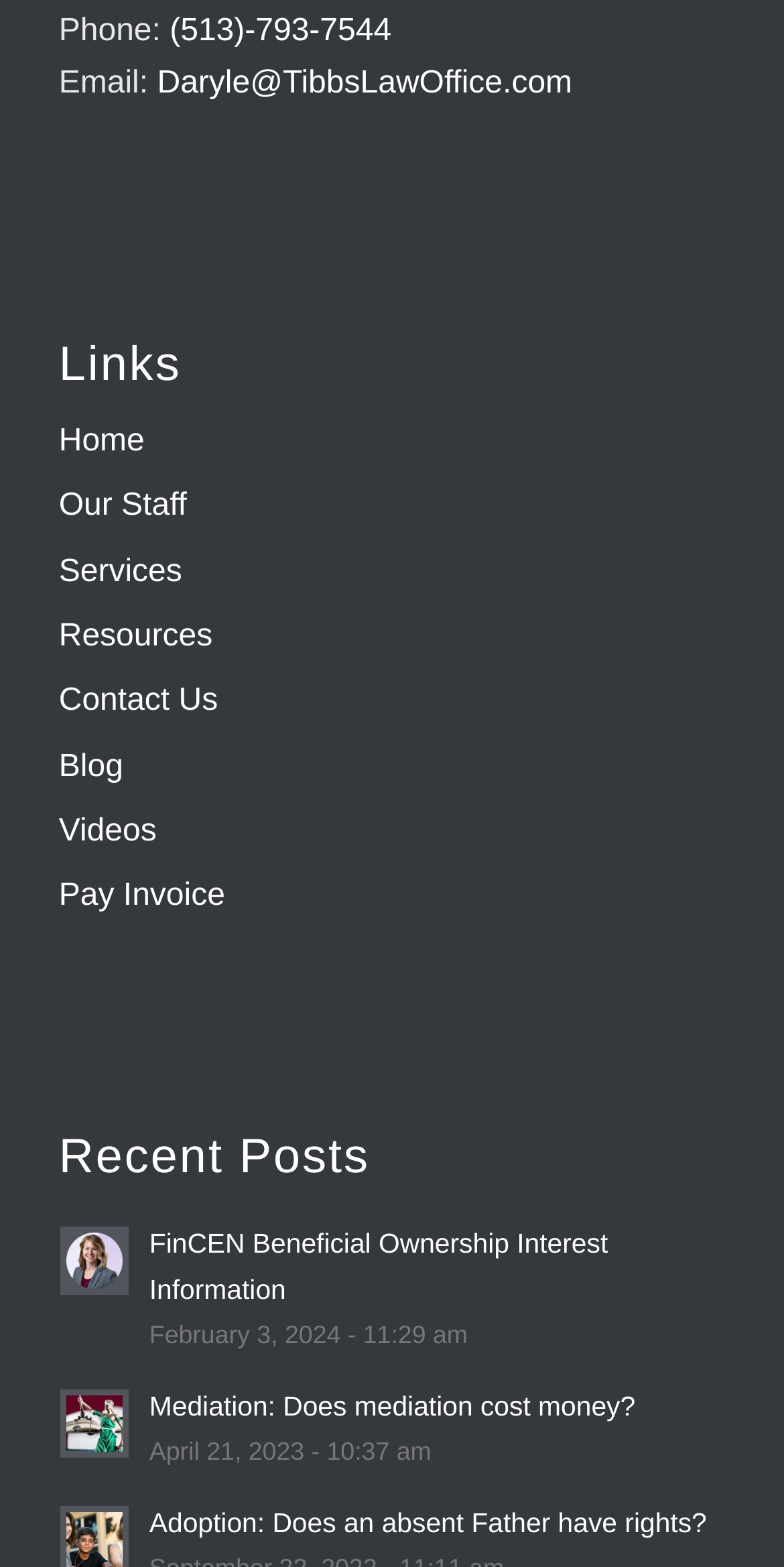Can you find the bounding box coordinates for the element to click on to achieve the instruction: "Visit the Blog page"?

[0.075, 0.469, 0.925, 0.511]